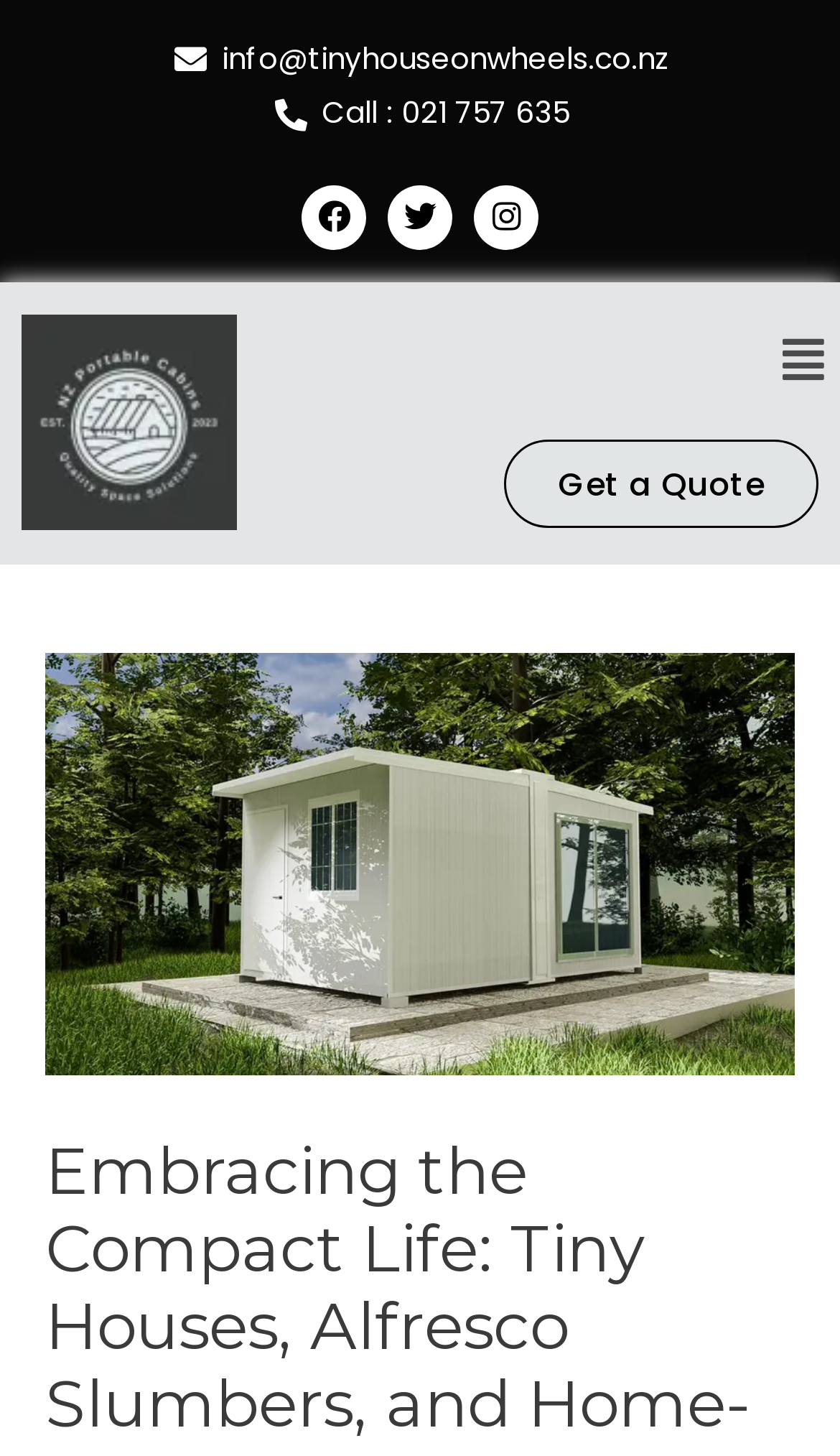Please answer the following question as detailed as possible based on the image: 
What is the phone number to call?

I found the phone number by examining the links on the webpage, specifically the one with the text 'Call : 021 757 635' which is likely to be the phone number to call.